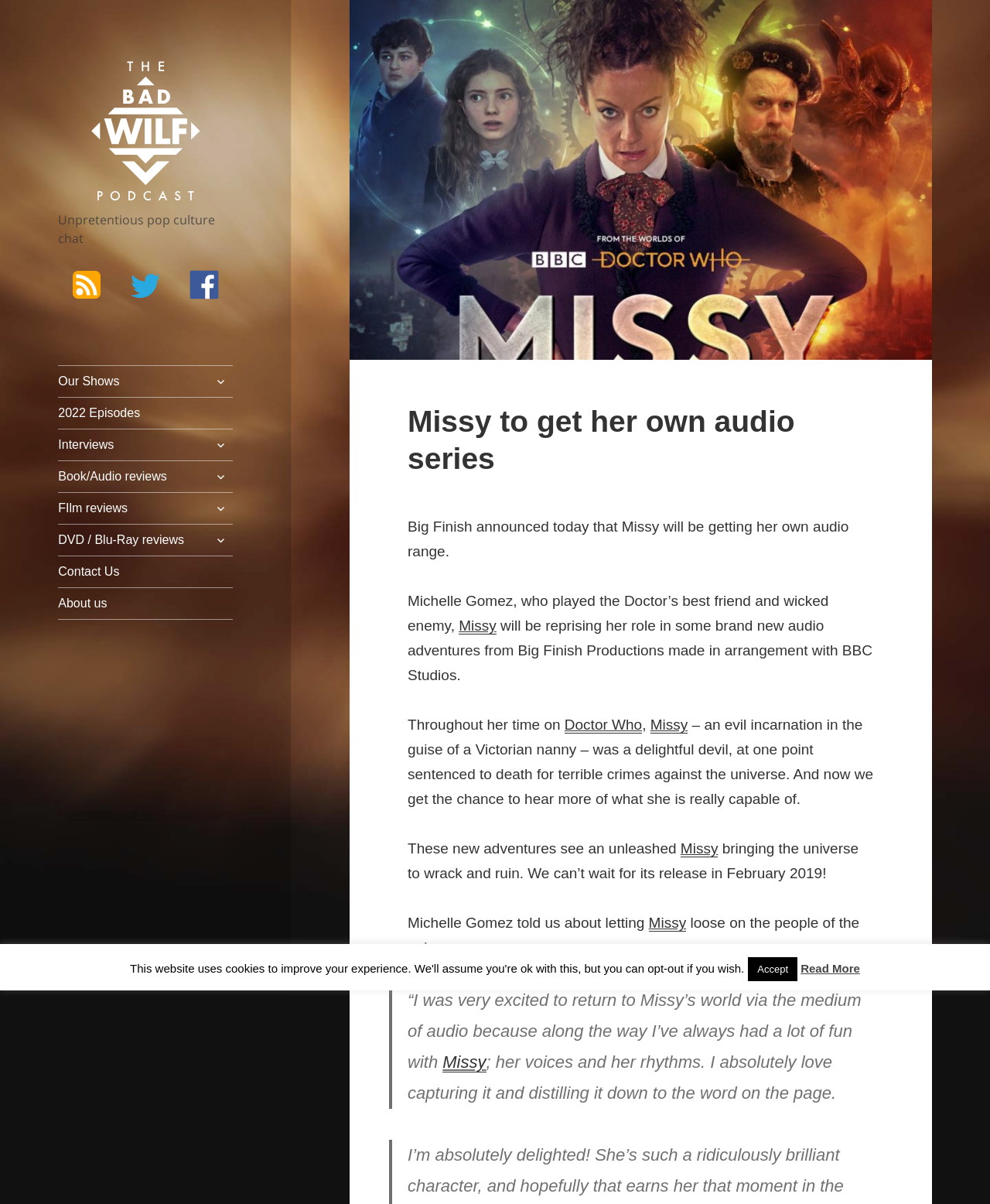Answer the question using only a single word or phrase: 
What is the name of the podcast?

The Bad Wilf Network